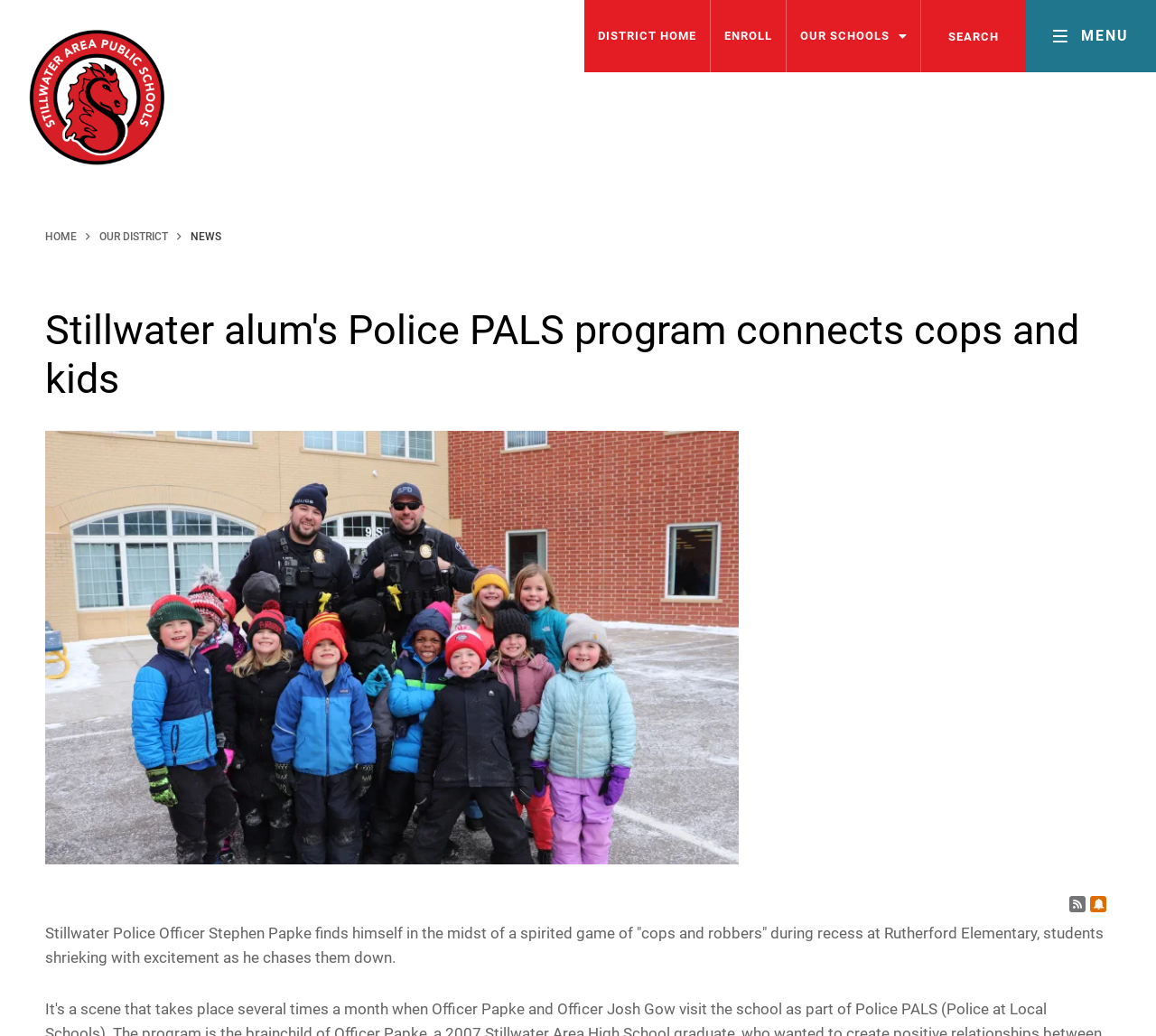Please find the bounding box coordinates of the element that must be clicked to perform the given instruction: "Click on 'Best hotels in Las Vegas'". The coordinates should be four float numbers from 0 to 1, i.e., [left, top, right, bottom].

None